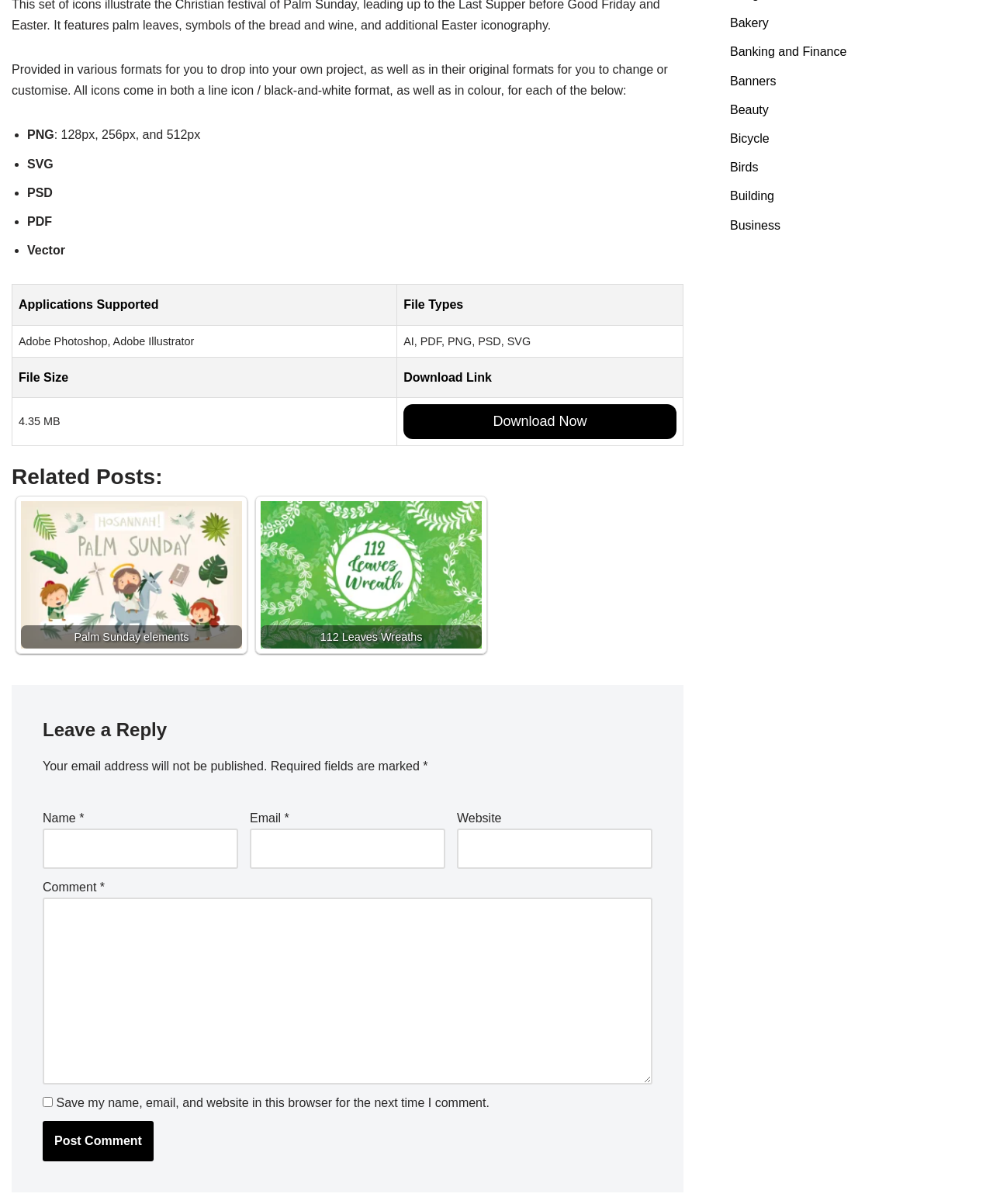What is the category of the link 'Bakery'?
Kindly offer a comprehensive and detailed response to the question.

The link 'Bakery' is categorized under a specific topic or theme, which is likely related to baking or food, as it is listed alongside other links with similar categories such as 'Banking and Finance', 'Banners', and so on.